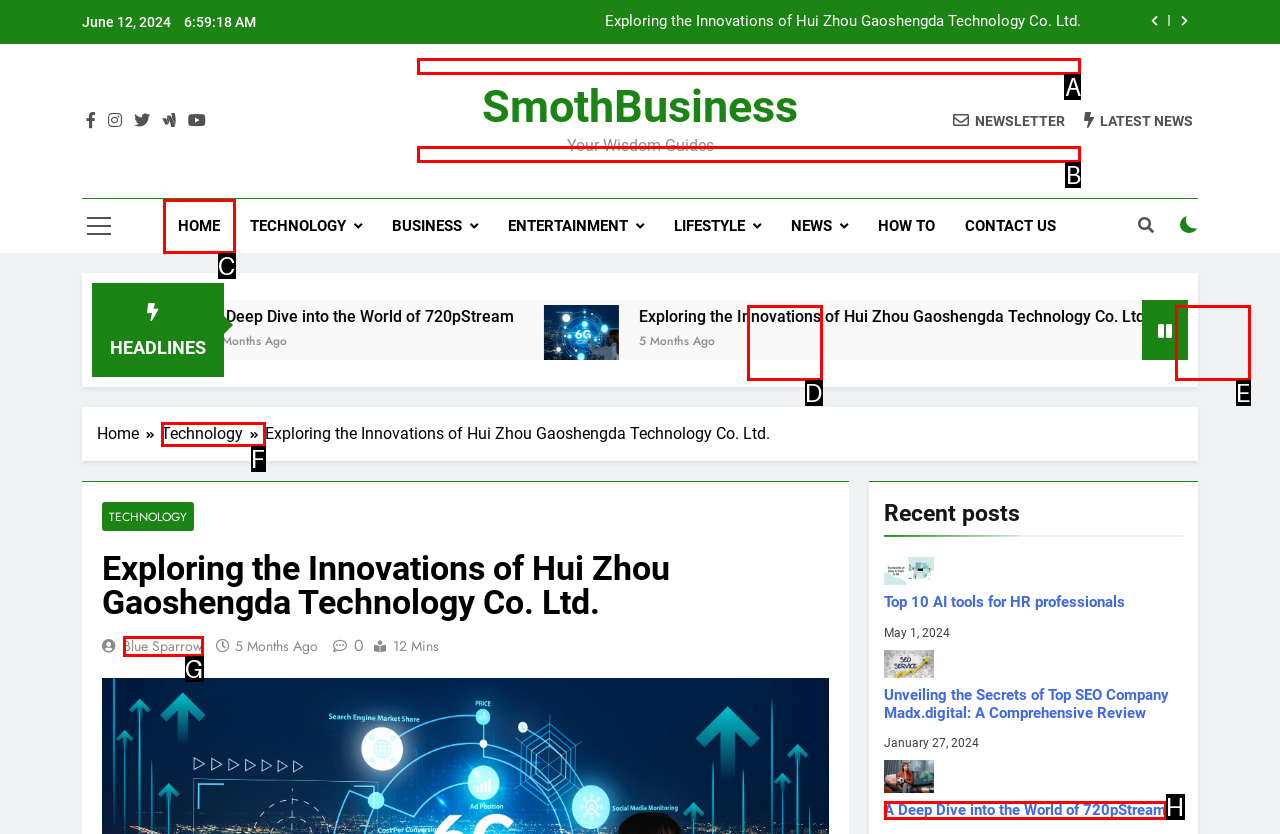Using the element description: Technology, select the HTML element that matches best. Answer with the letter of your choice.

F